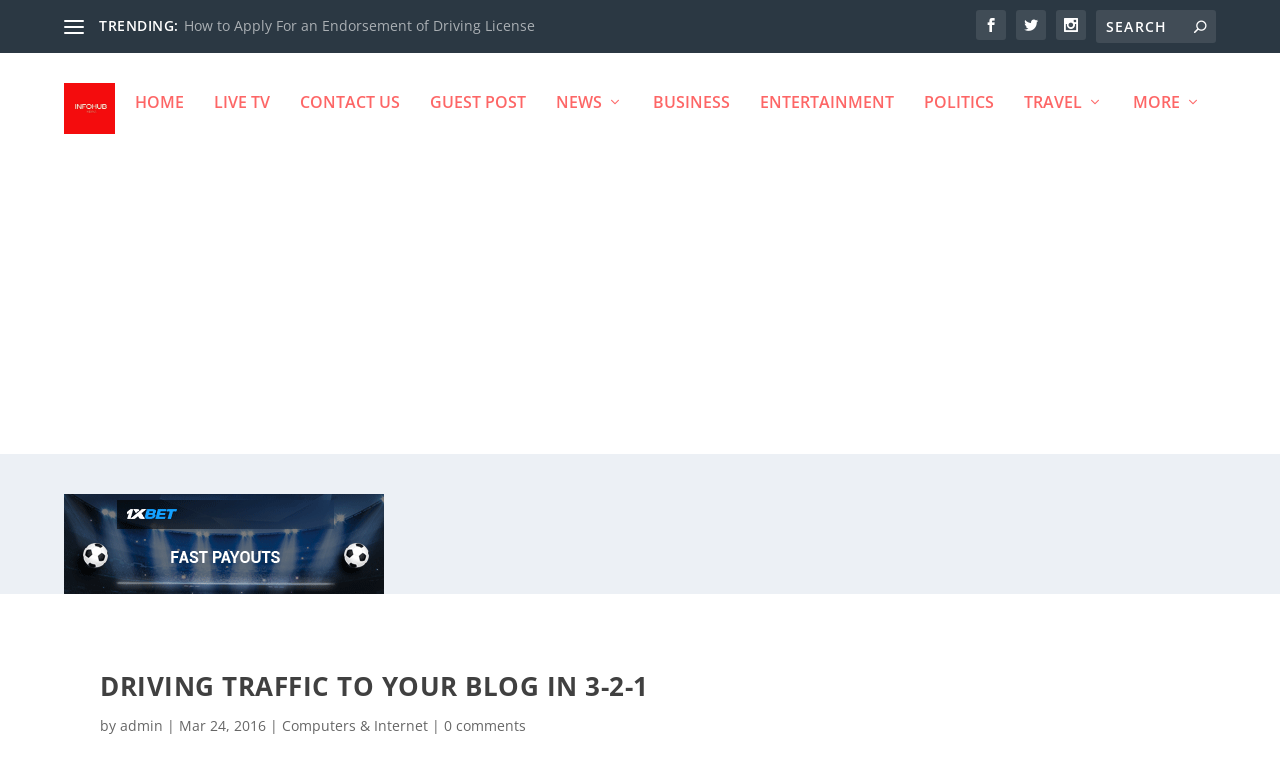Find the coordinates for the bounding box of the element with this description: "Guest Post".

[0.292, 0.226, 0.367, 0.315]